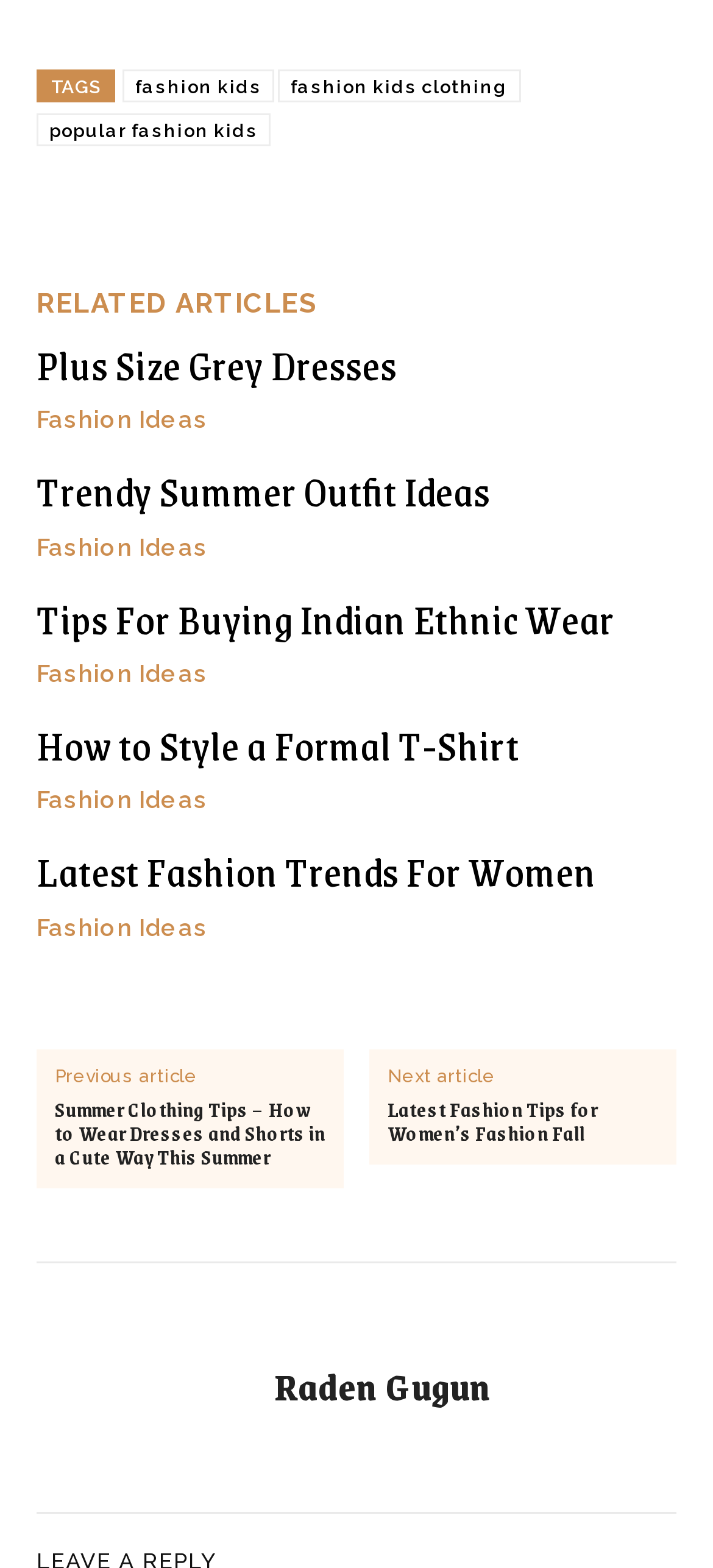What is the position of the link 'Fashion Ideas'?
Based on the visual, give a brief answer using one word or a short phrase.

Multiple